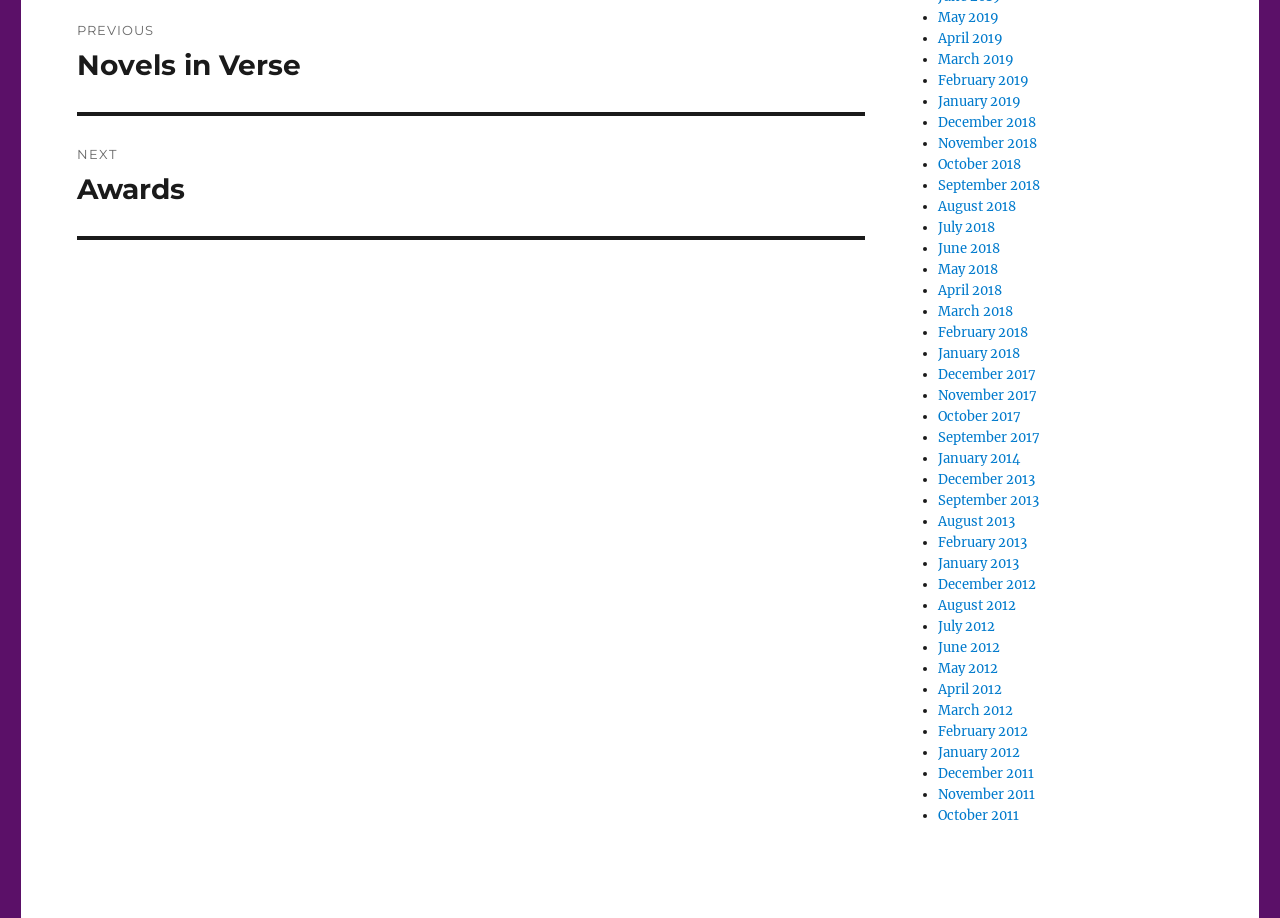Can you specify the bounding box coordinates for the region that should be clicked to fulfill this instruction: "Go to December 2011".

[0.733, 0.833, 0.808, 0.851]